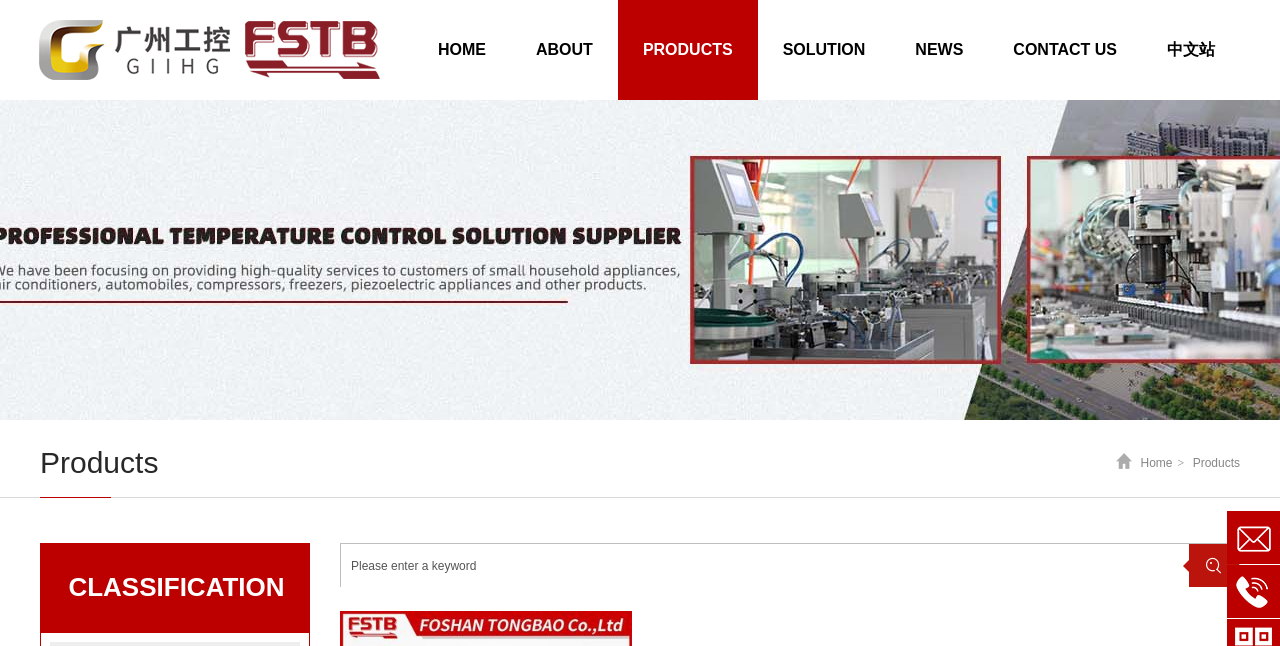Respond with a single word or phrase for the following question: 
What is the text above the textbox?

CLASSIFICATION